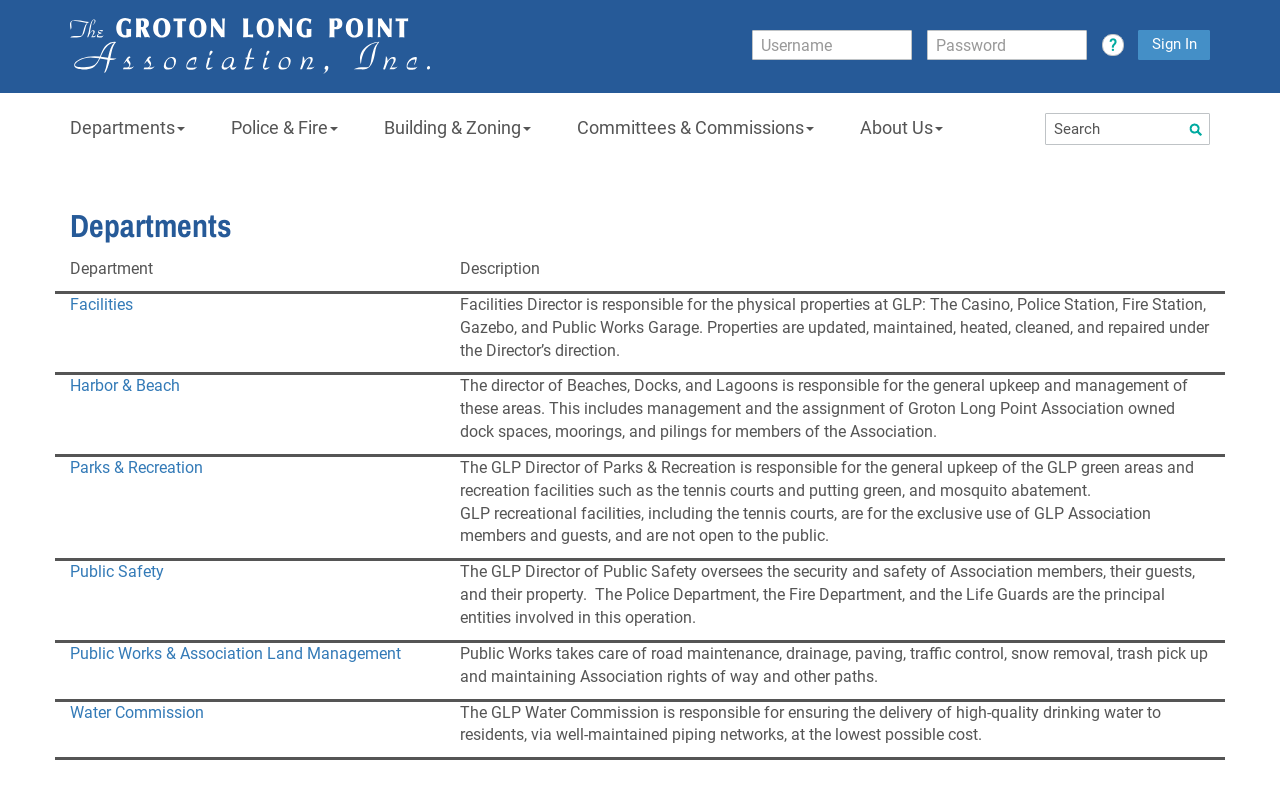Please identify the coordinates of the bounding box that should be clicked to fulfill this instruction: "Learn about Facilities".

[0.055, 0.373, 0.104, 0.397]